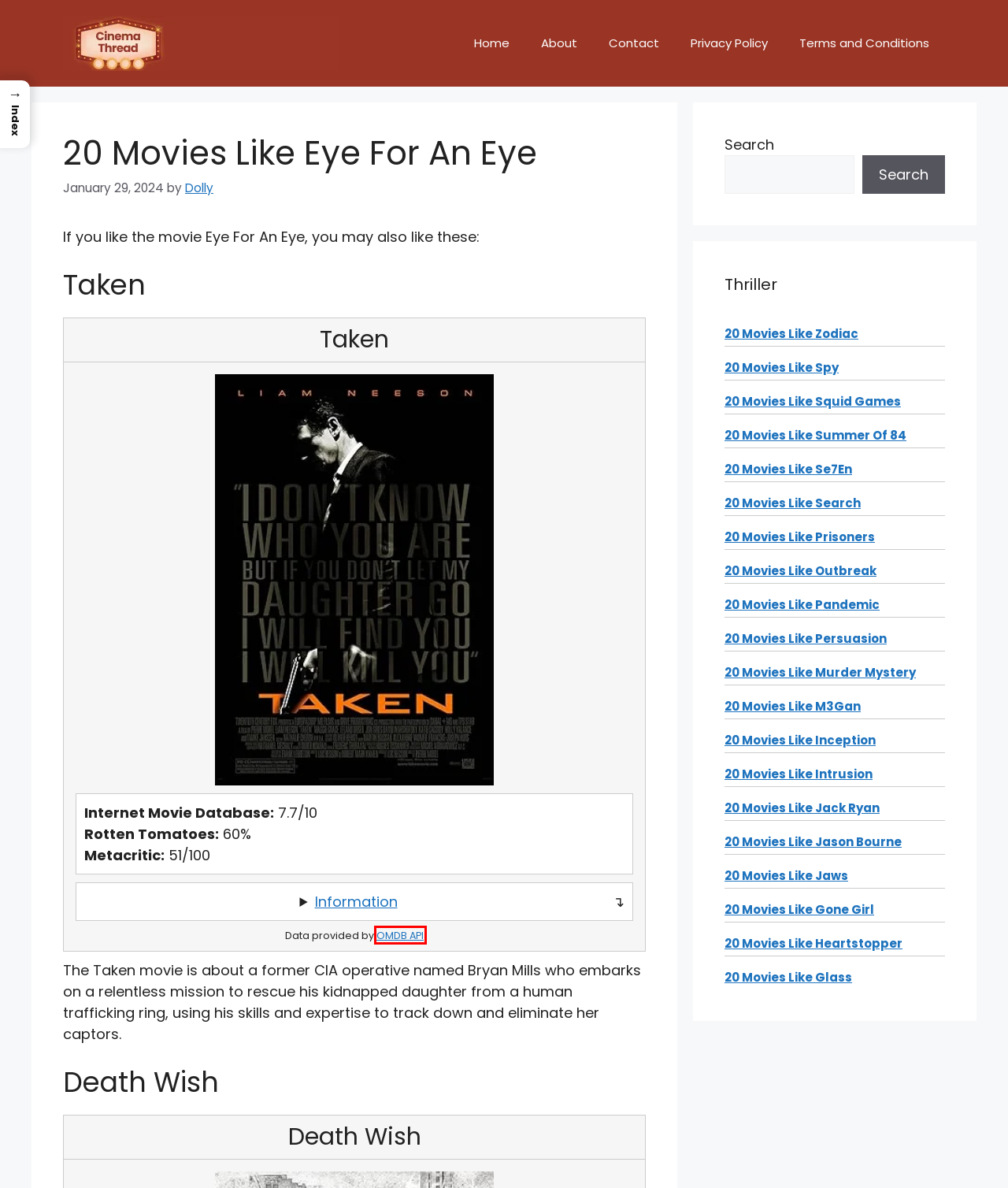With the provided webpage screenshot containing a red bounding box around a UI element, determine which description best matches the new webpage that appears after clicking the selected element. The choices are:
A. Privacy Policy - cinemathread.com
B. 20 Movies Like Squid Games - cinemathread.com
C. Contact - cinemathread.com
D. OMDb API - The Open Movie Database
E. 20 Movies Like Jack Ryan - cinemathread.com
F. 20 Movies Like Jason Bourne - cinemathread.com
G. 20 Movies Like Outbreak - cinemathread.com
H. 20 Movies Like Search - cinemathread.com

D